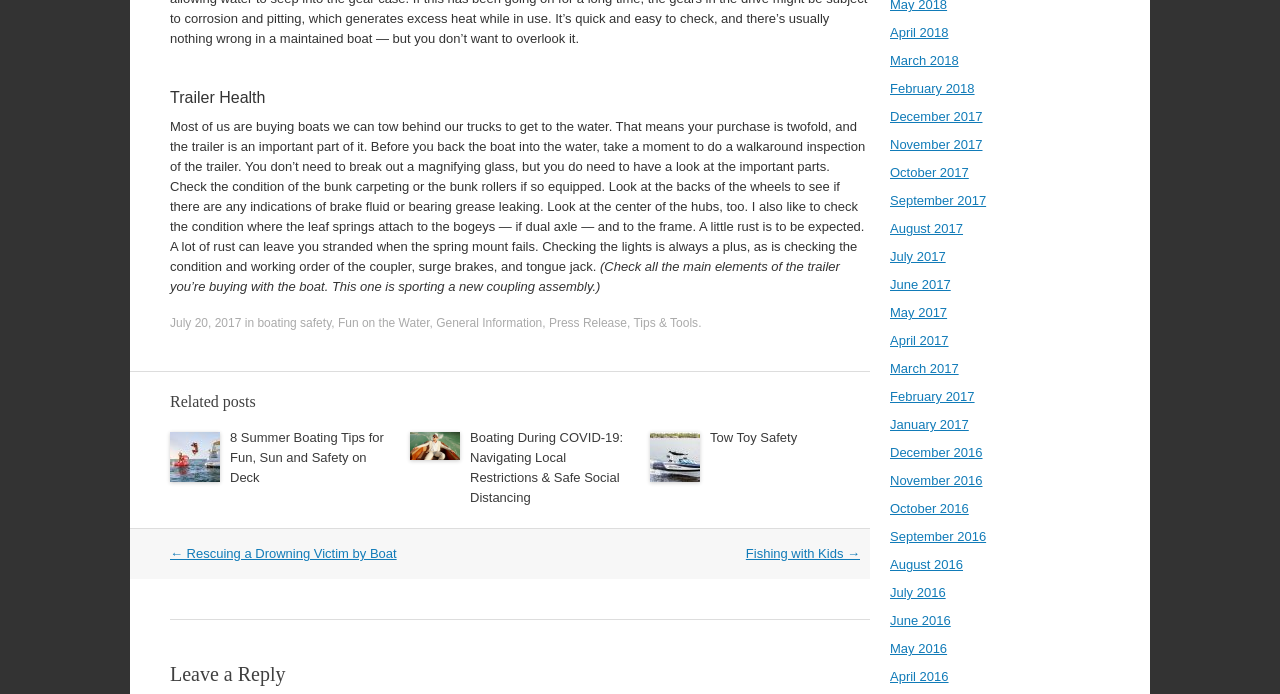Please identify the bounding box coordinates of the element's region that needs to be clicked to fulfill the following instruction: "Navigate to the previous post about rescuing a drowning victim by boat". The bounding box coordinates should consist of four float numbers between 0 and 1, i.e., [left, top, right, bottom].

[0.133, 0.787, 0.31, 0.808]